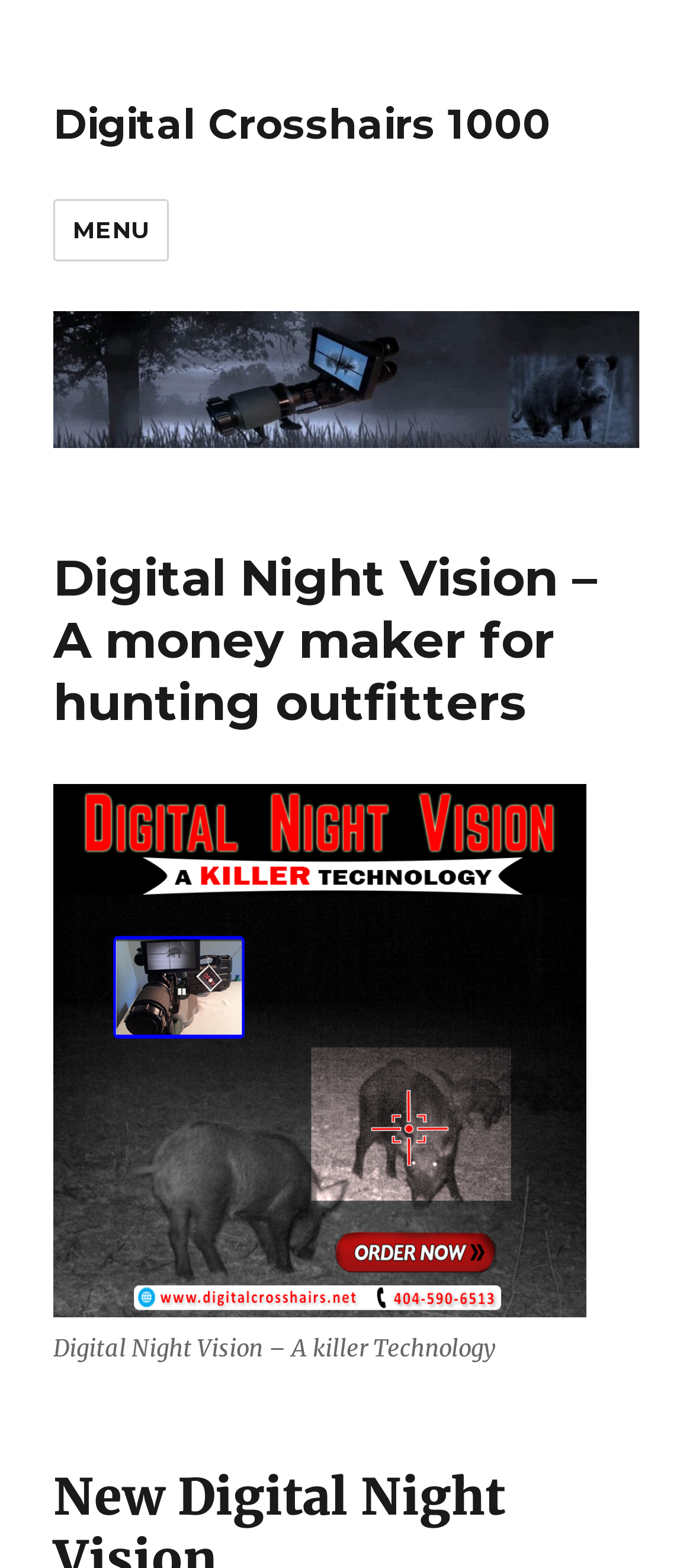Look at the image and write a detailed answer to the question: 
What is the name of the product?

The link and image on the webpage both mention 'Digital Crosshairs 1000', which suggests that it is a product being promoted or discussed on the webpage.